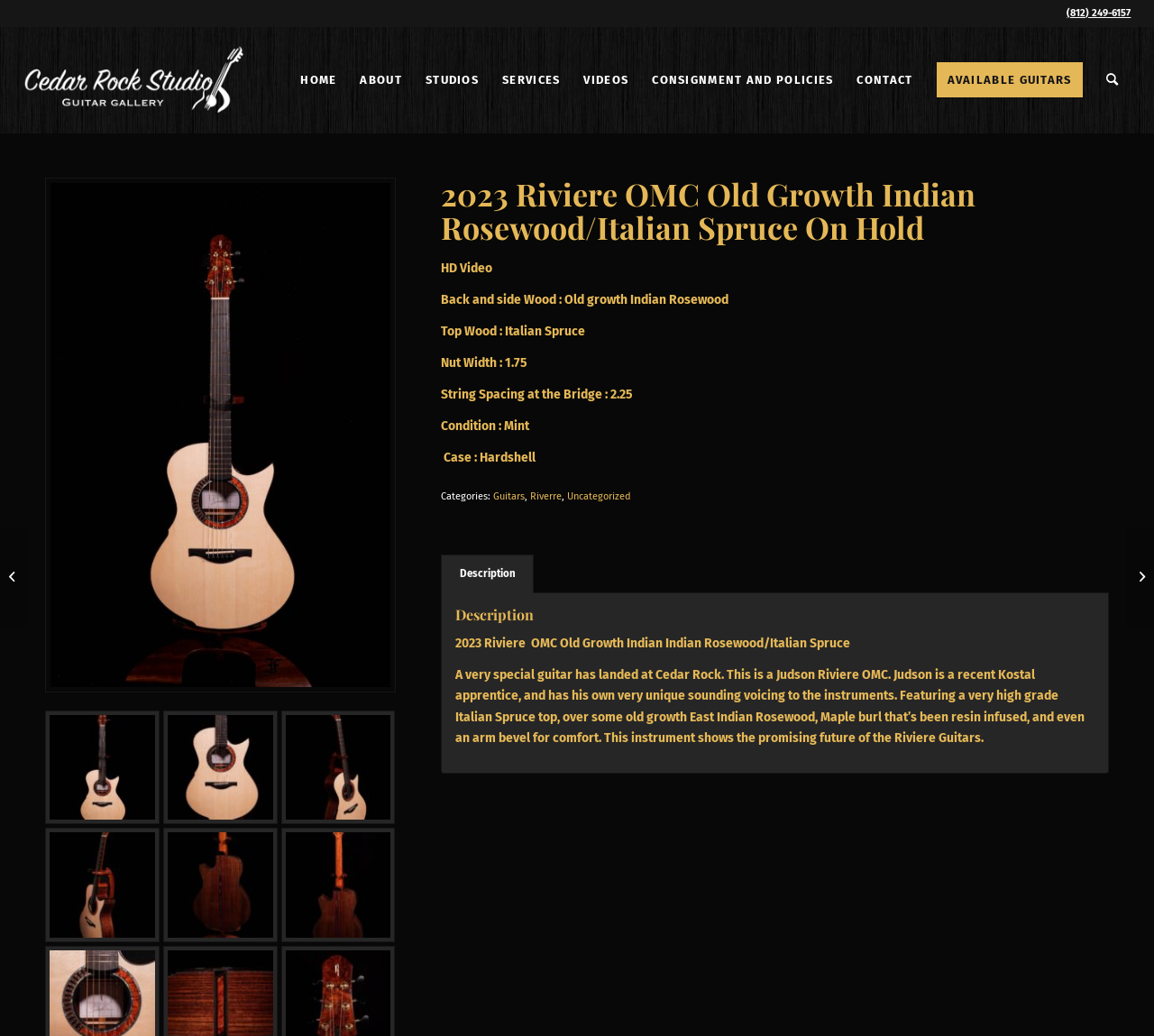Provide the bounding box coordinates of the UI element this sentence describes: "Search".

[0.948, 0.026, 0.98, 0.129]